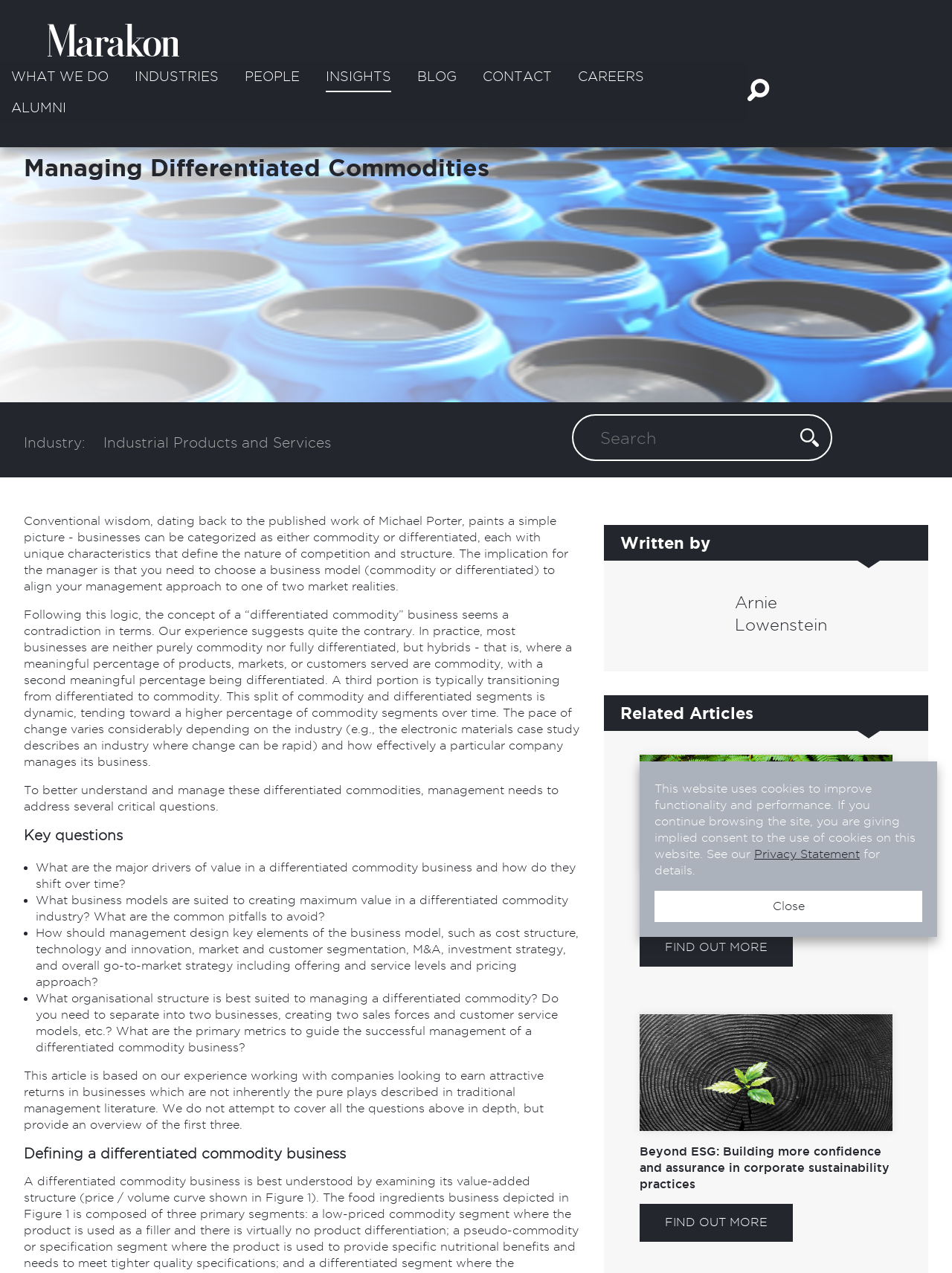Find the bounding box coordinates of the area that needs to be clicked in order to achieve the following instruction: "Click on WHAT WE DO". The coordinates should be specified as four float numbers between 0 and 1, i.e., [left, top, right, bottom].

[0.262, 0.019, 0.364, 0.043]